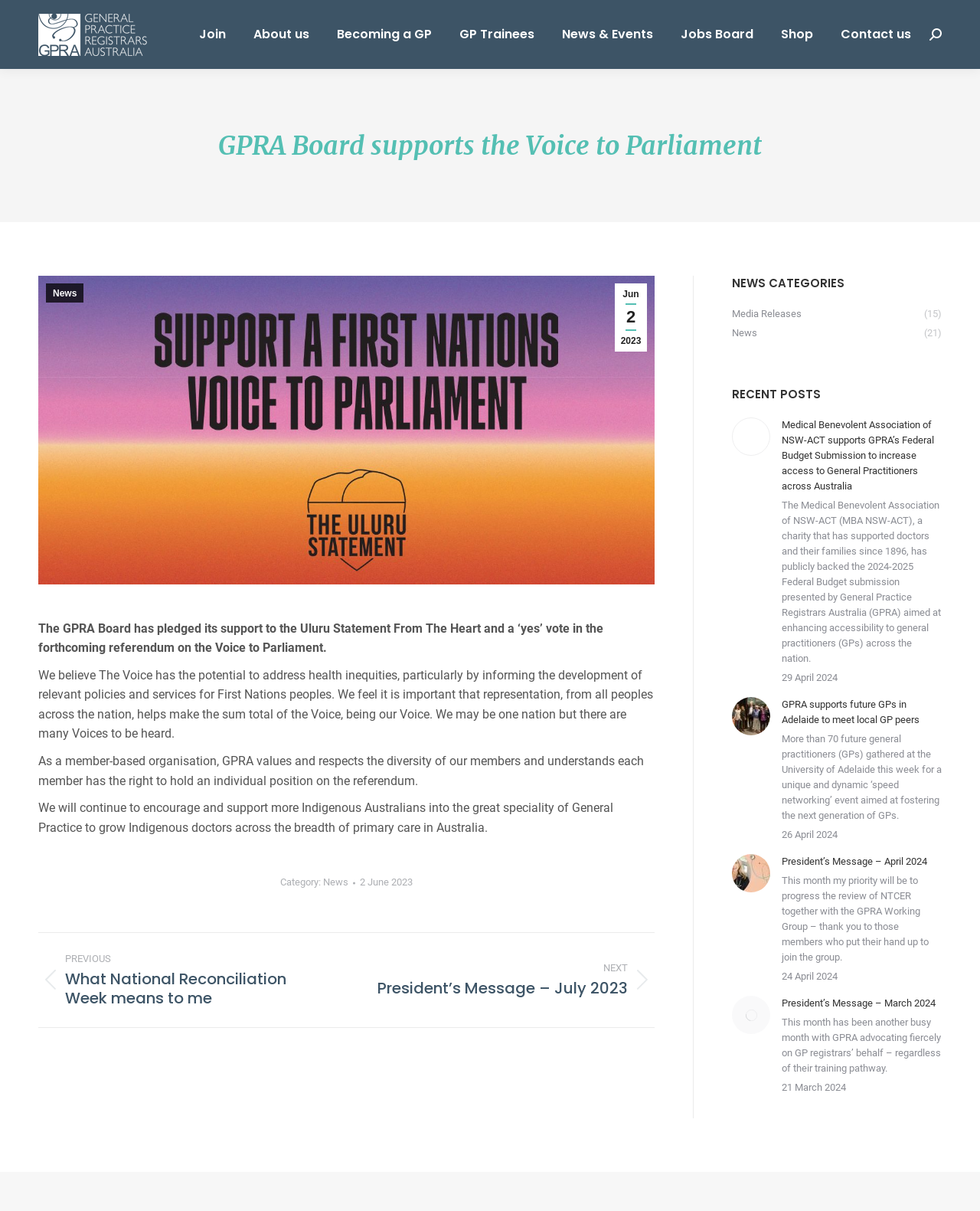Find the main header of the webpage and produce its text content.

GPRA Board supports the Voice to Parliament